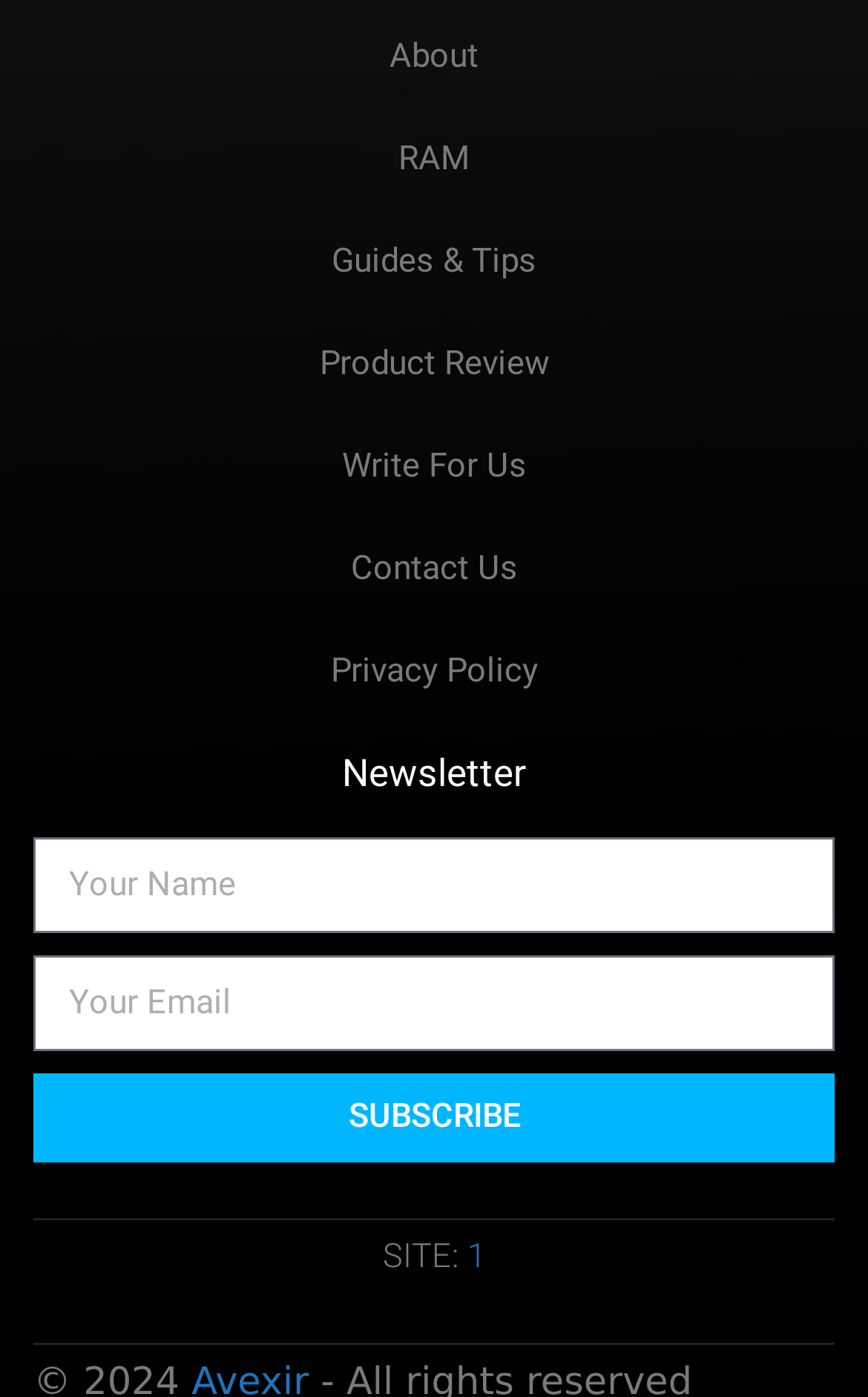What is the text of the heading above the textboxes? Based on the image, give a response in one word or a short phrase.

Newsletter